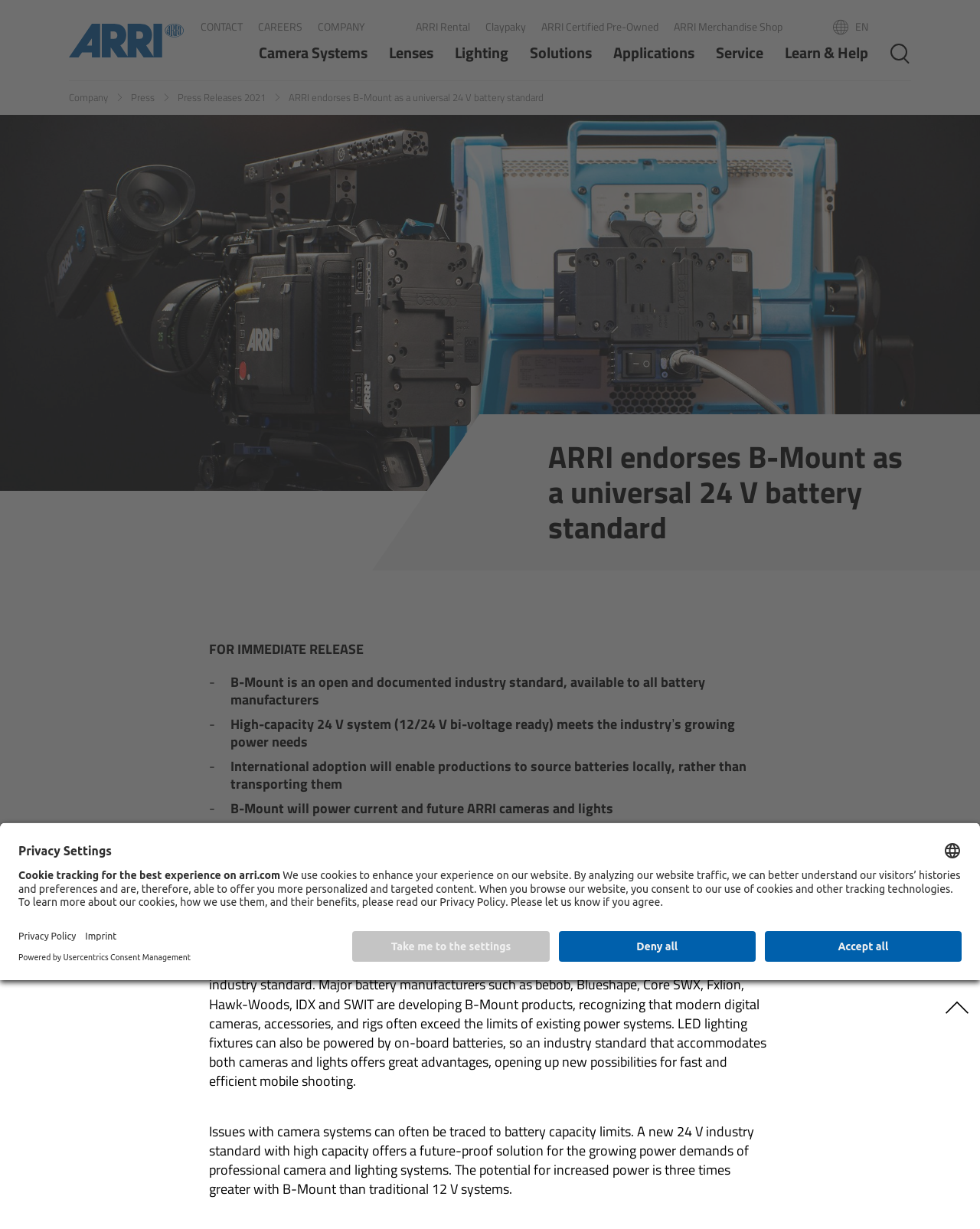What is the voltage of the battery system being promoted?
Refer to the screenshot and deliver a thorough answer to the question presented.

The voltage of the battery system being promoted is 24V, as stated in the heading 'ARRI endorses B-Mount as a universal 24 V battery standard' and in the text 'High-capacity 24 V system (12/24 V bi-voltage ready) meets the industry’s growing power needs'.